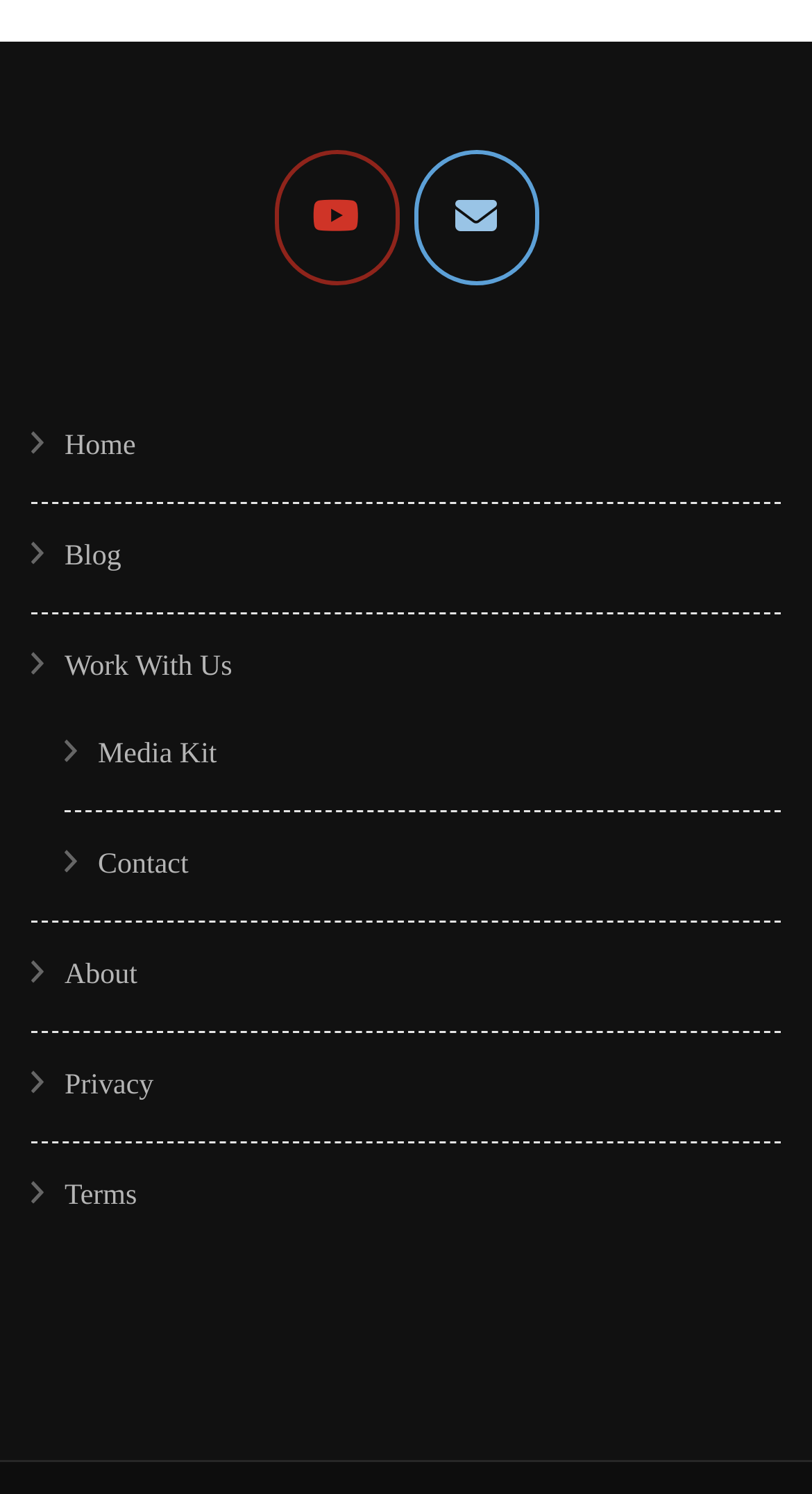Locate the bounding box coordinates of the UI element described by: "Media Kit". Provide the coordinates as four float numbers between 0 and 1, formatted as [left, top, right, bottom].

[0.121, 0.495, 0.267, 0.516]